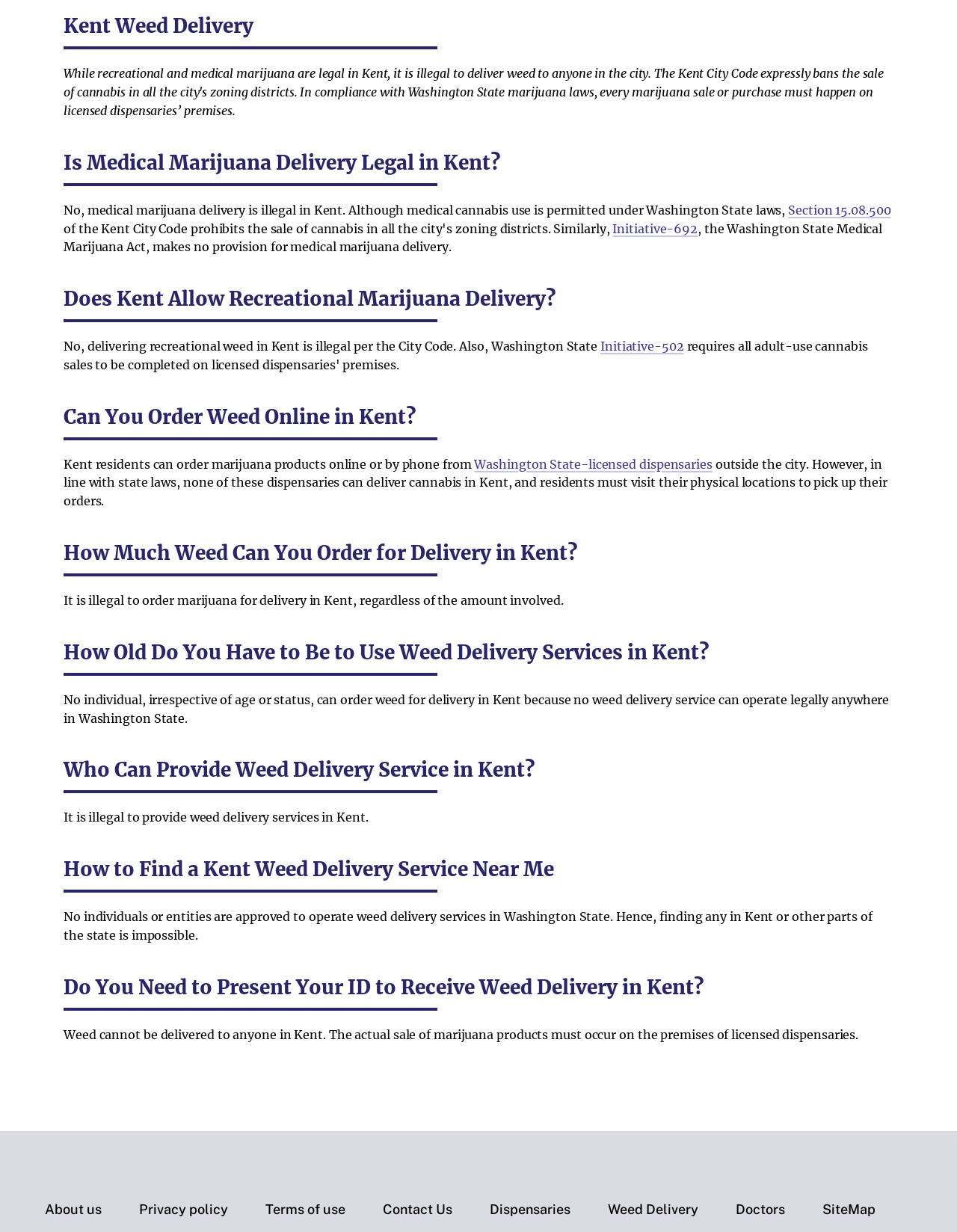Please identify the bounding box coordinates of the element I should click to complete this instruction: 'click the phone icon to call (240) 650-4372'. The coordinates should be given as four float numbers between 0 and 1, like this: [left, top, right, bottom].

[0.123, 0.382, 0.223, 0.395]